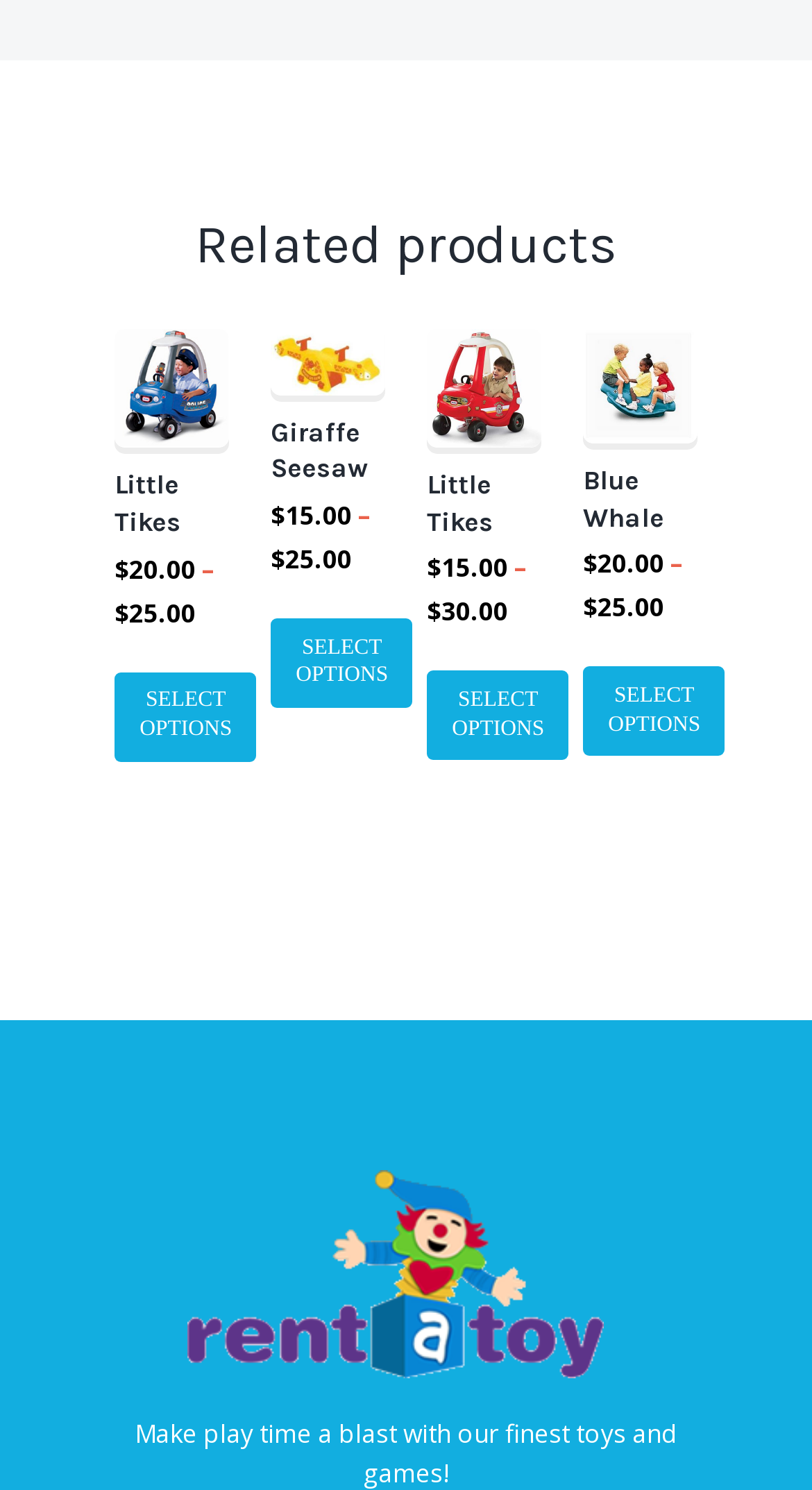With reference to the screenshot, provide a detailed response to the question below:
How many products are listed on this page?

I found the number of products by counting the number of heading elements which are 'Related products', 'Little Tikes Blue Patrol Police Car', 'Giraffe Seesaw for Toddlers', 'Little Tikes Ride and Rescue Coupe', and 'Blue Whale SeeSaw'.